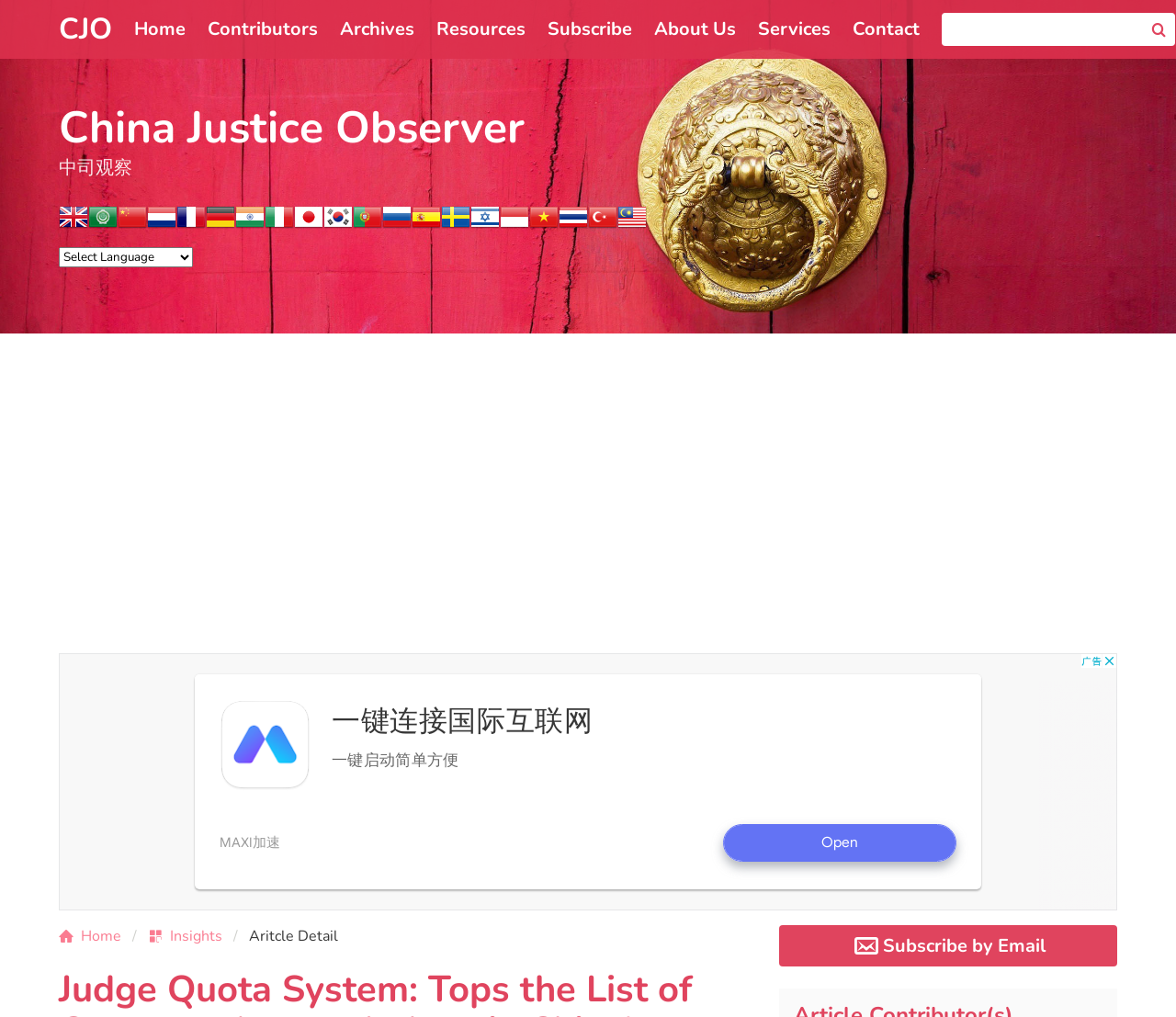Identify the bounding box for the described UI element: "parent_node: China Justice Observer title="Vietnamese"".

[0.45, 0.199, 0.475, 0.239]